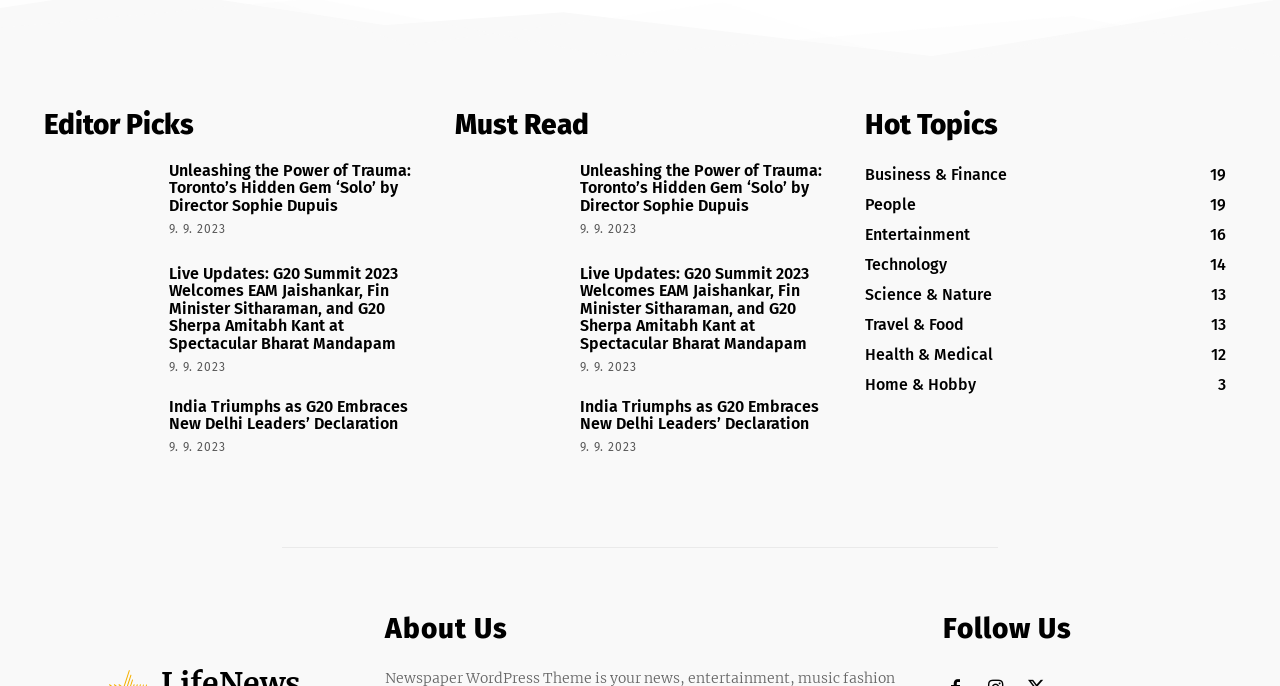Respond with a single word or phrase to the following question:
What is the date of the article 'Live Updates: G20 Summit 2023...'?

9. 9. 2023